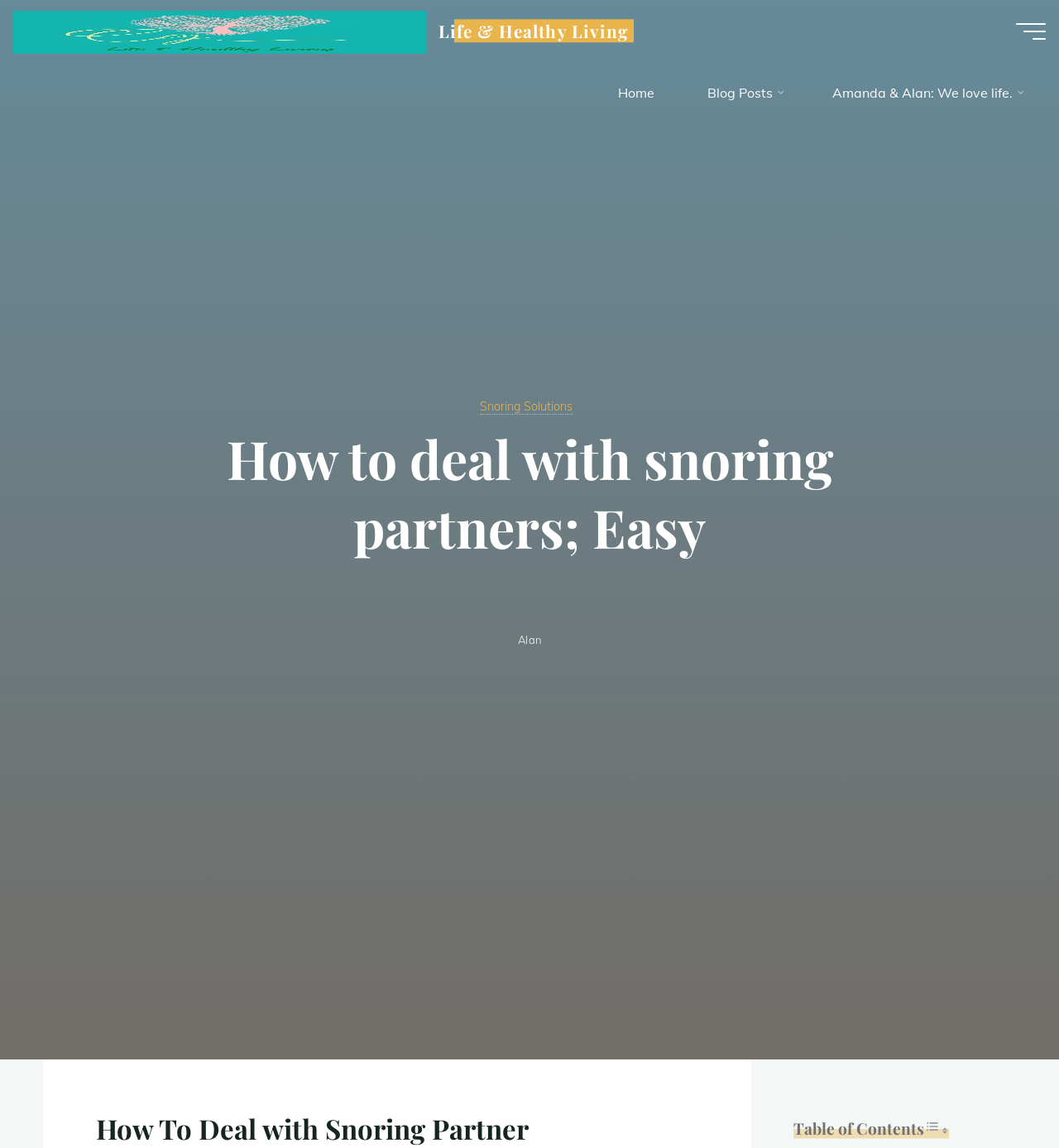Identify the bounding box coordinates for the region of the element that should be clicked to carry out the instruction: "View 'Table of Contents'". The bounding box coordinates should be four float numbers between 0 and 1, i.e., [left, top, right, bottom].

[0.749, 0.973, 0.947, 0.997]